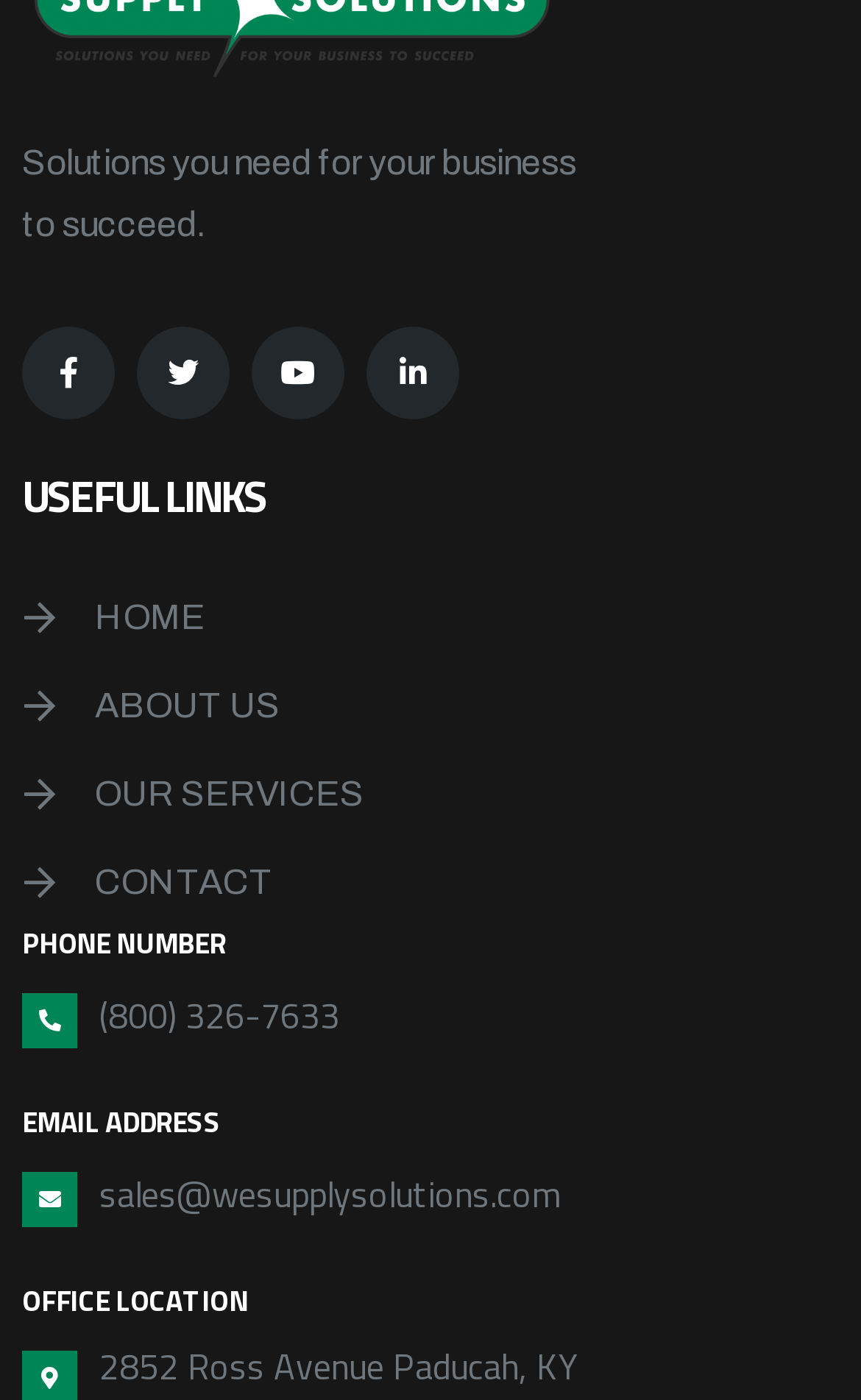Can you find the bounding box coordinates for the element to click on to achieve the instruction: "call the office"?

[0.115, 0.713, 0.395, 0.74]